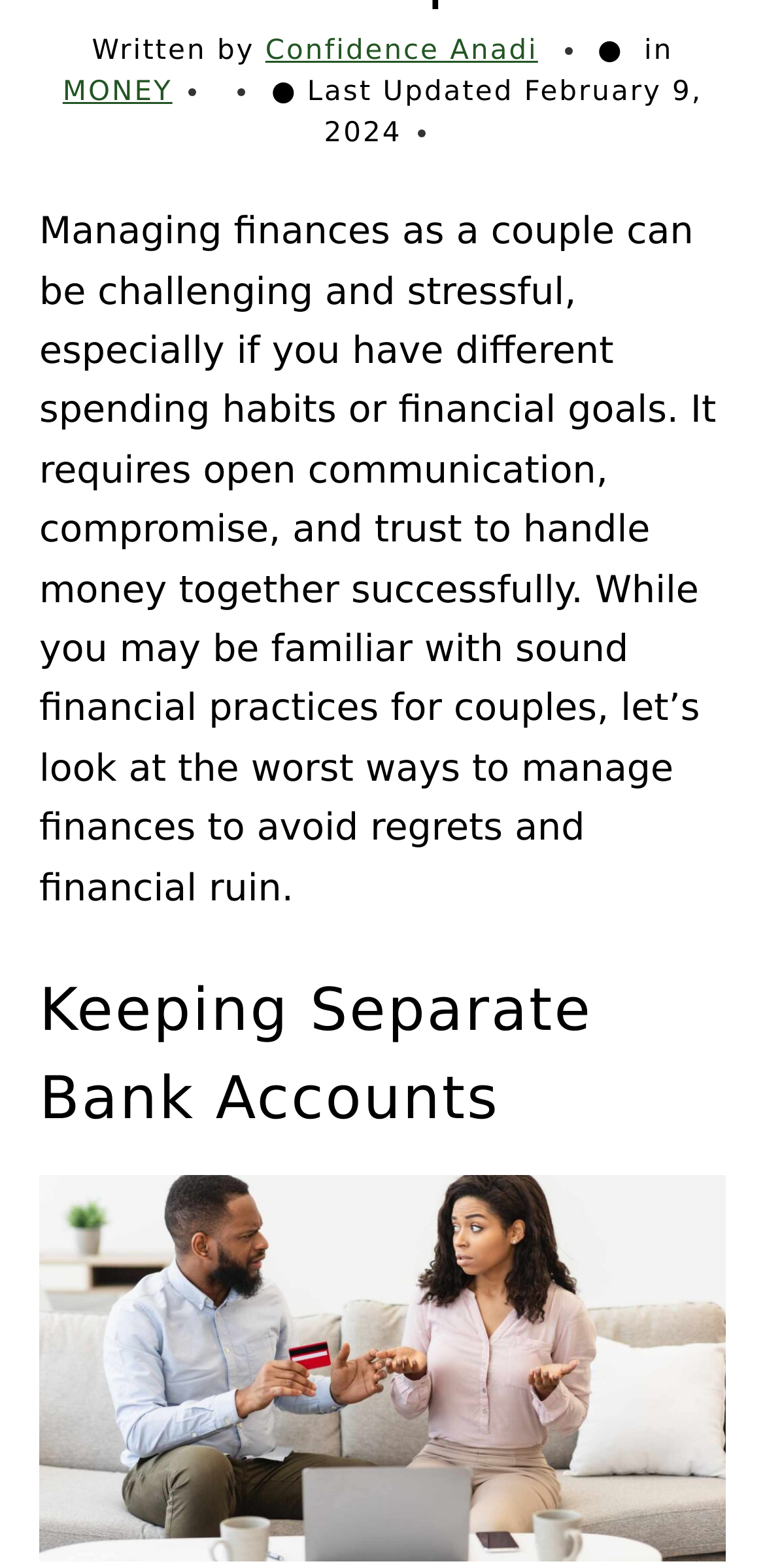Using the given description, provide the bounding box coordinates formatted as (top-left x, top-left y, bottom-right x, bottom-right y), with all values being floating point numbers between 0 and 1. Description: DESTINATIONS

[0.0, 0.001, 1.0, 0.06]